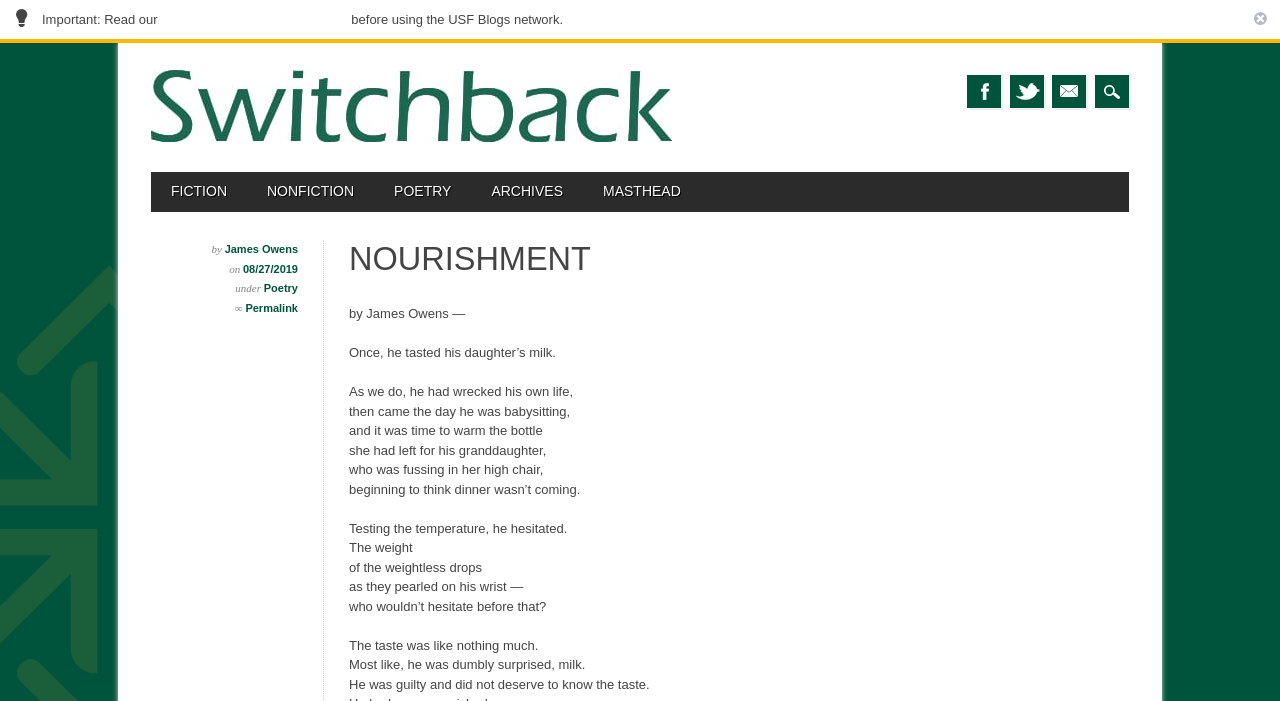Based on the provided description, "James Owens", find the bounding box of the corresponding UI element in the screenshot.

[0.175, 0.347, 0.233, 0.364]